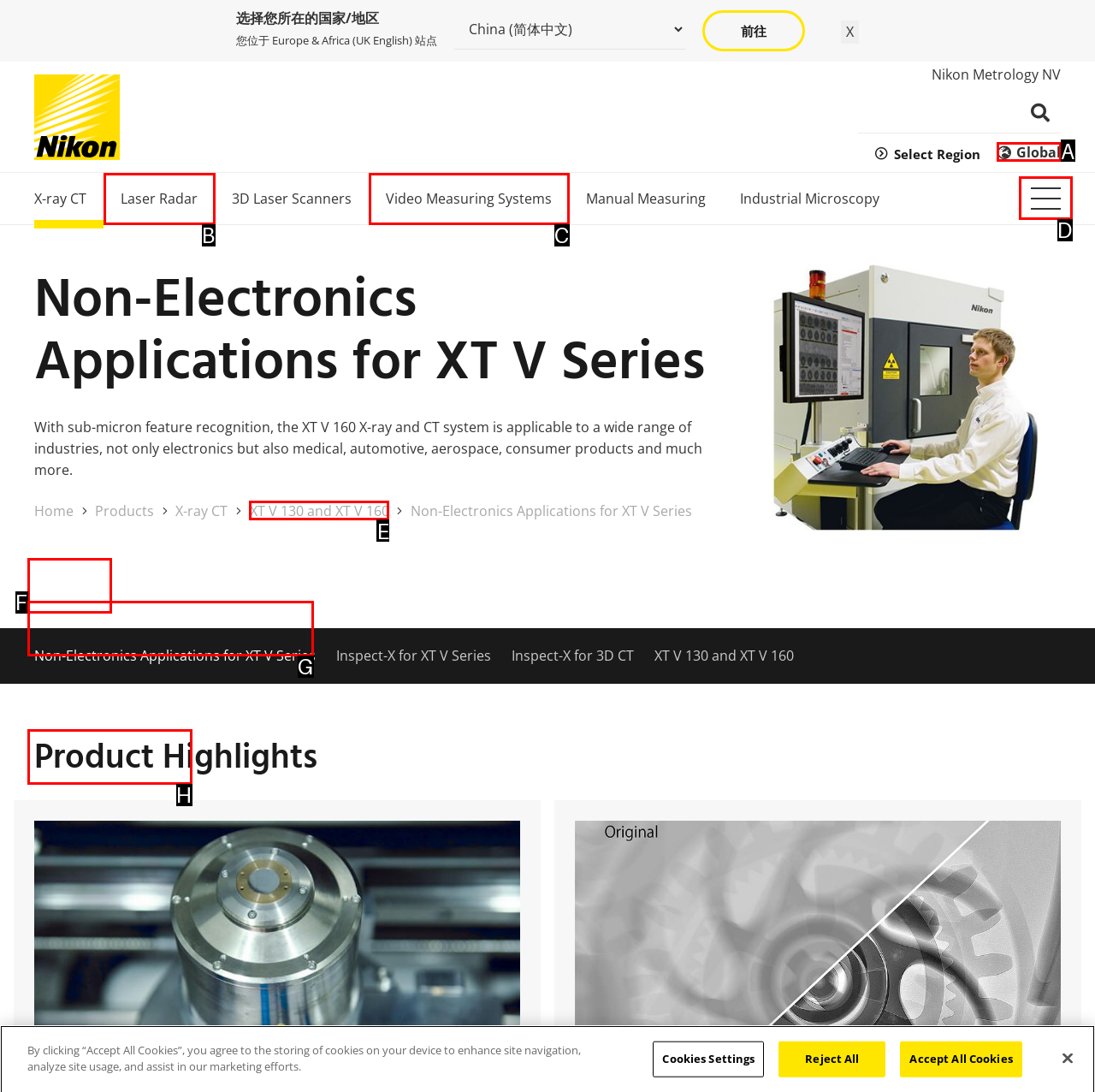Look at the highlighted elements in the screenshot and tell me which letter corresponds to the task: click on menu.

D